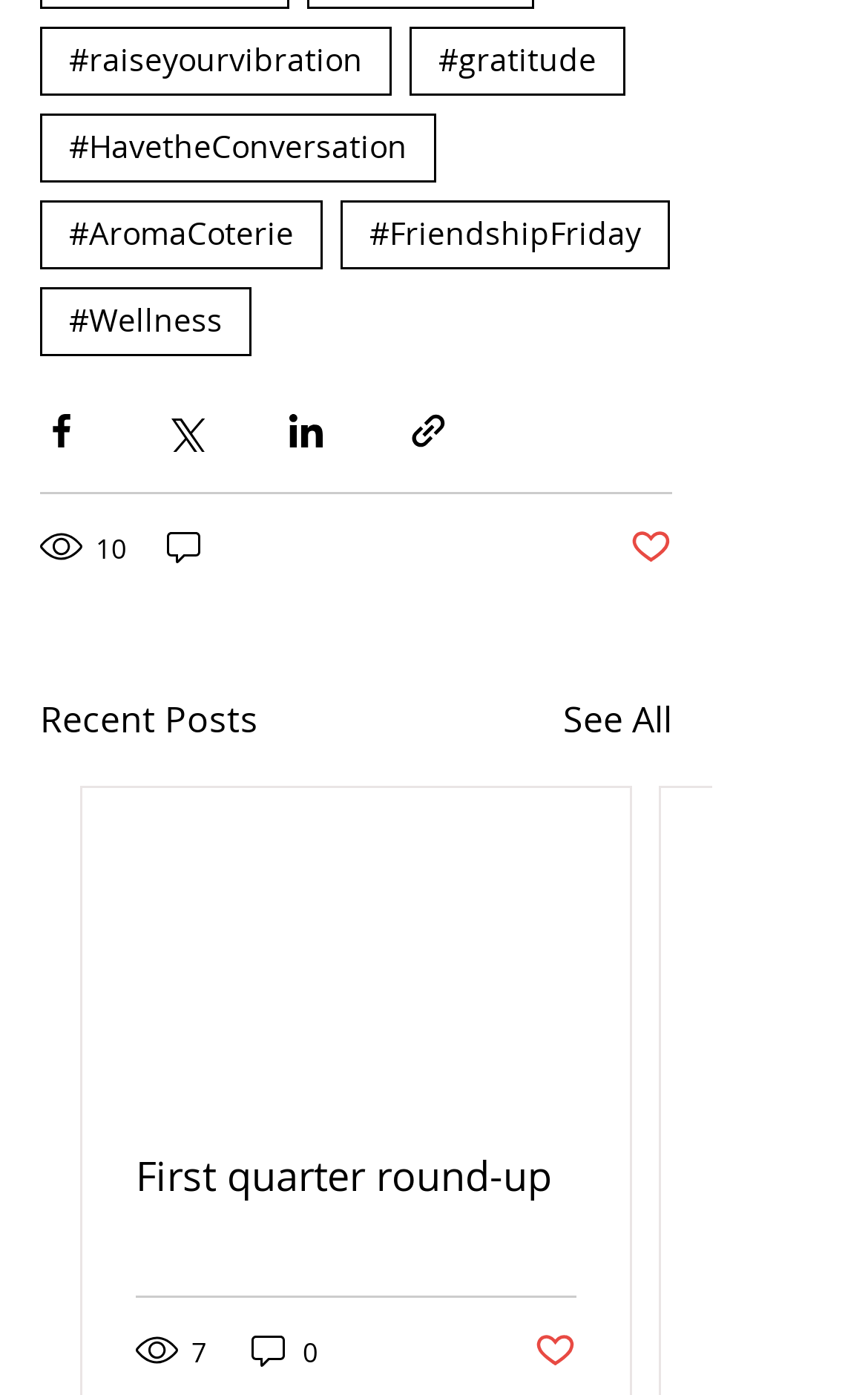Pinpoint the bounding box coordinates of the element to be clicked to execute the instruction: "View Recent Posts".

[0.046, 0.496, 0.297, 0.534]